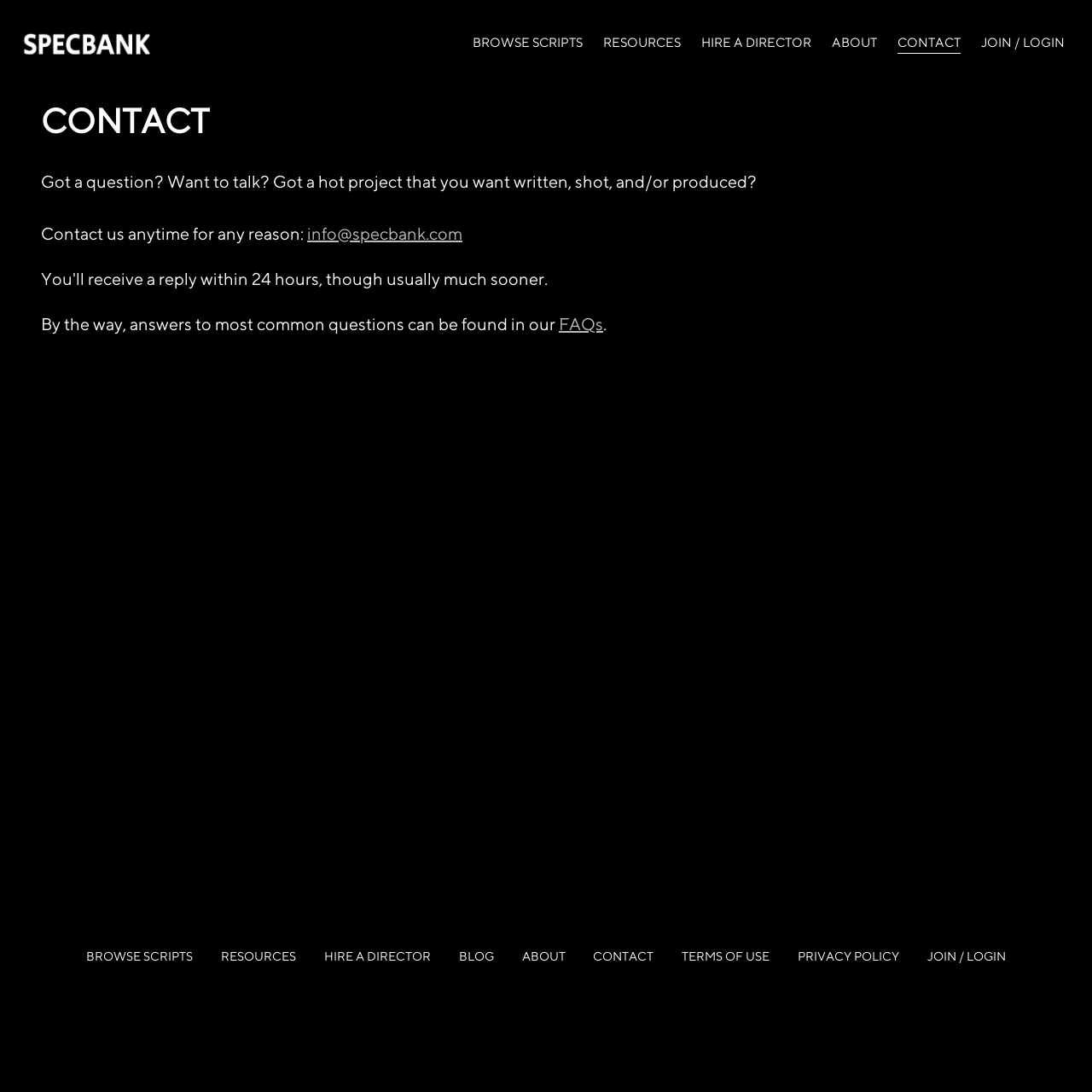Locate the bounding box coordinates of the item that should be clicked to fulfill the instruction: "Change the shop order".

None